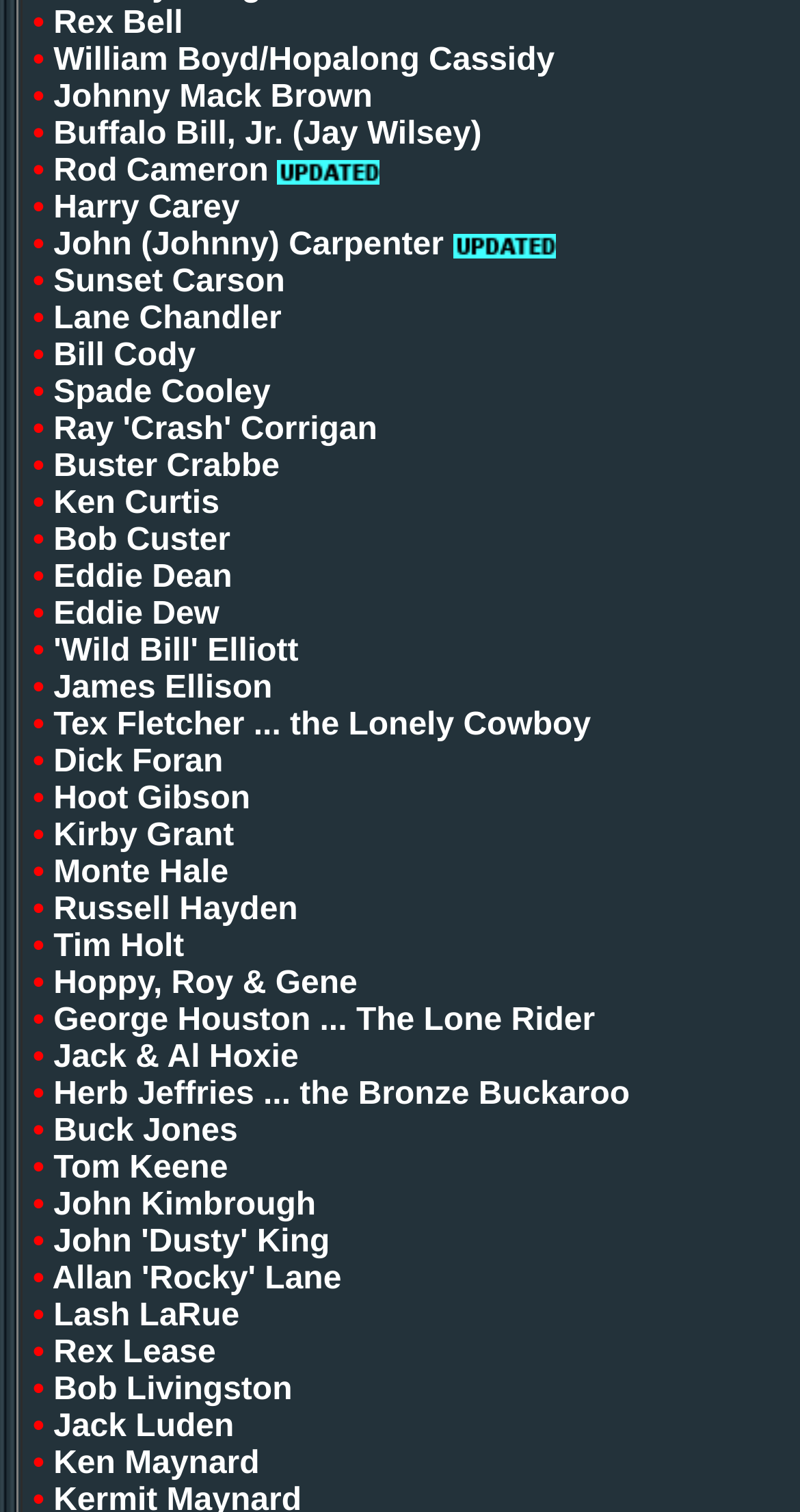Provide the bounding box coordinates of the area you need to click to execute the following instruction: "Learn about Buffalo Bill, Jr. (Jay Wilsey)".

[0.067, 0.077, 0.602, 0.1]